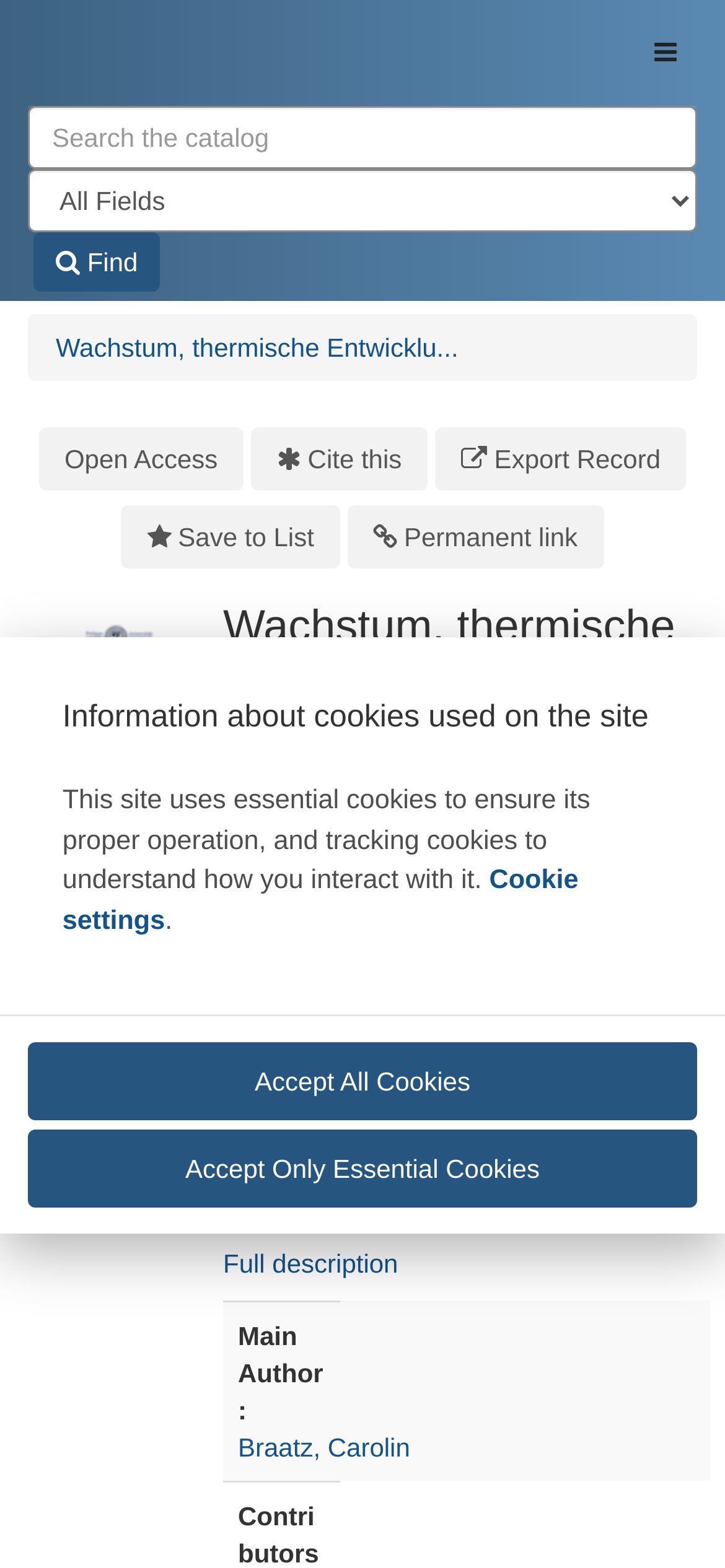Please identify the primary heading of the webpage and give its text content.

Wachstum, thermische Entwicklung und Phasentransformationen von NTCDA und Tetracen auf der Ag(111)-Oberfläche